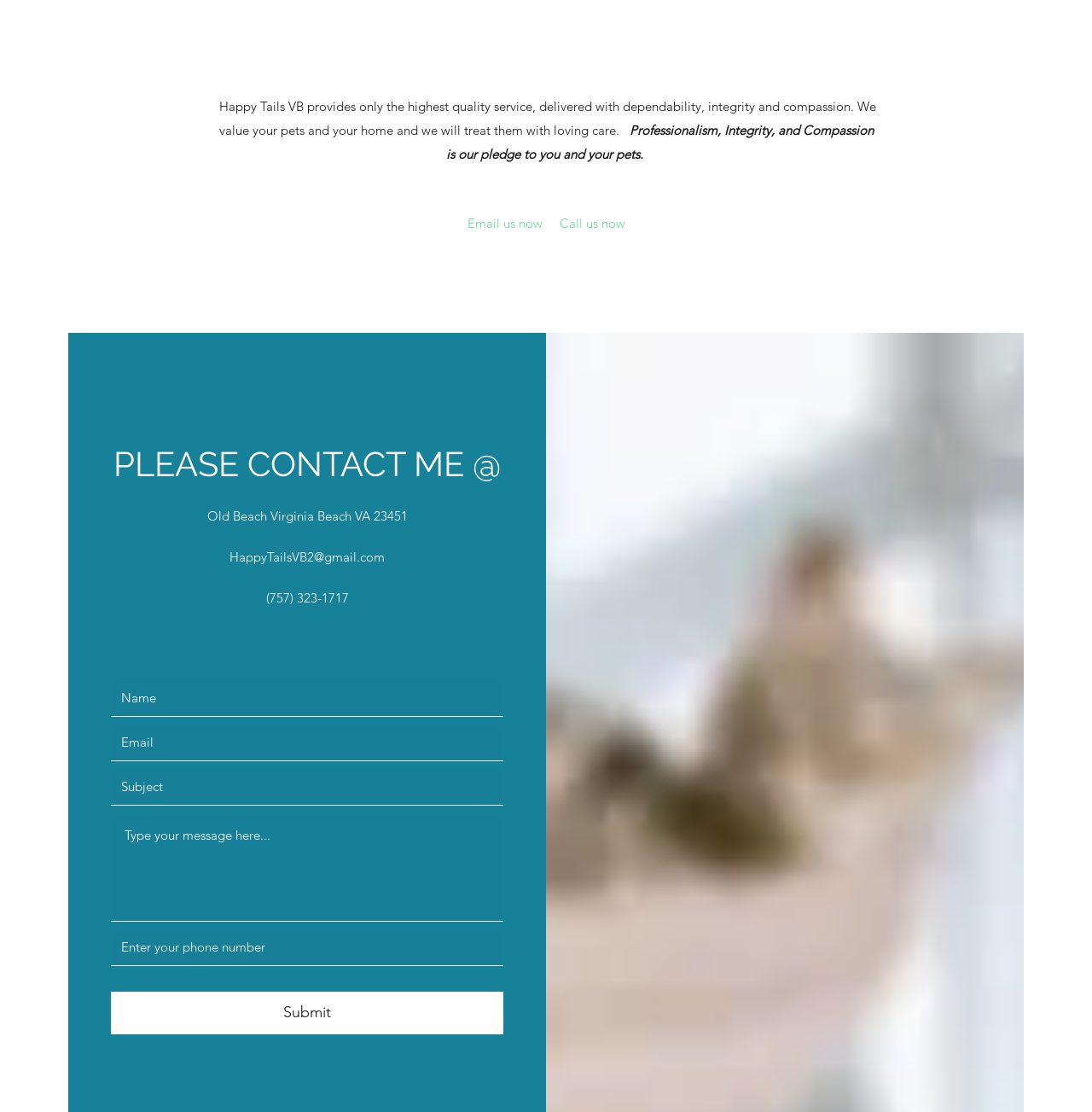For the given element description aria-label="Instagram", determine the bounding box coordinates of the UI element. The coordinates should follow the format (top-left x, top-left y, bottom-right x, bottom-right y) and be within the range of 0 to 1.

[0.242, 0.565, 0.262, 0.584]